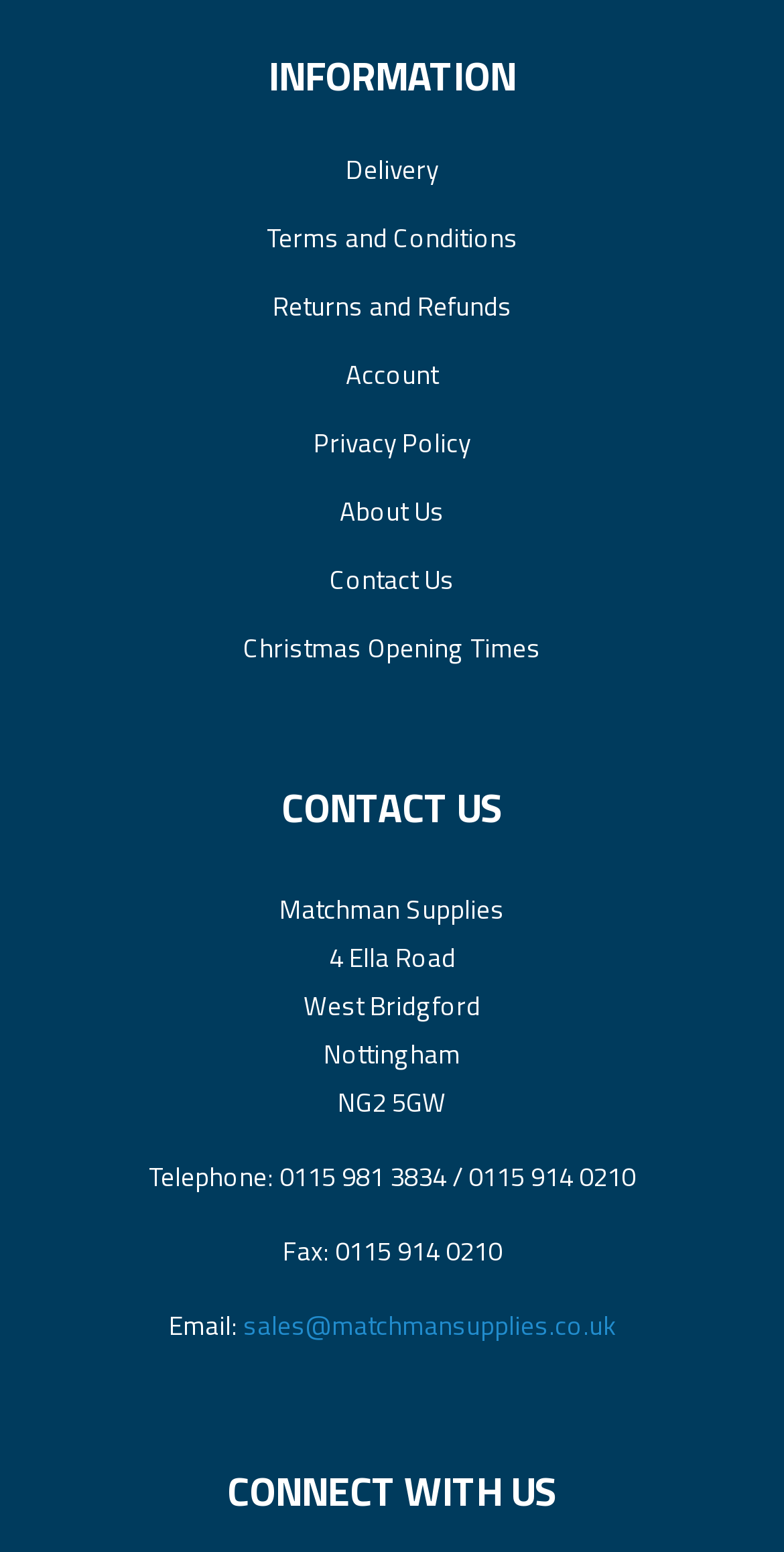Determine the bounding box coordinates for the clickable element required to fulfill the instruction: "Learn About Us". Provide the coordinates as four float numbers between 0 and 1, i.e., [left, top, right, bottom].

[0.433, 0.317, 0.567, 0.342]